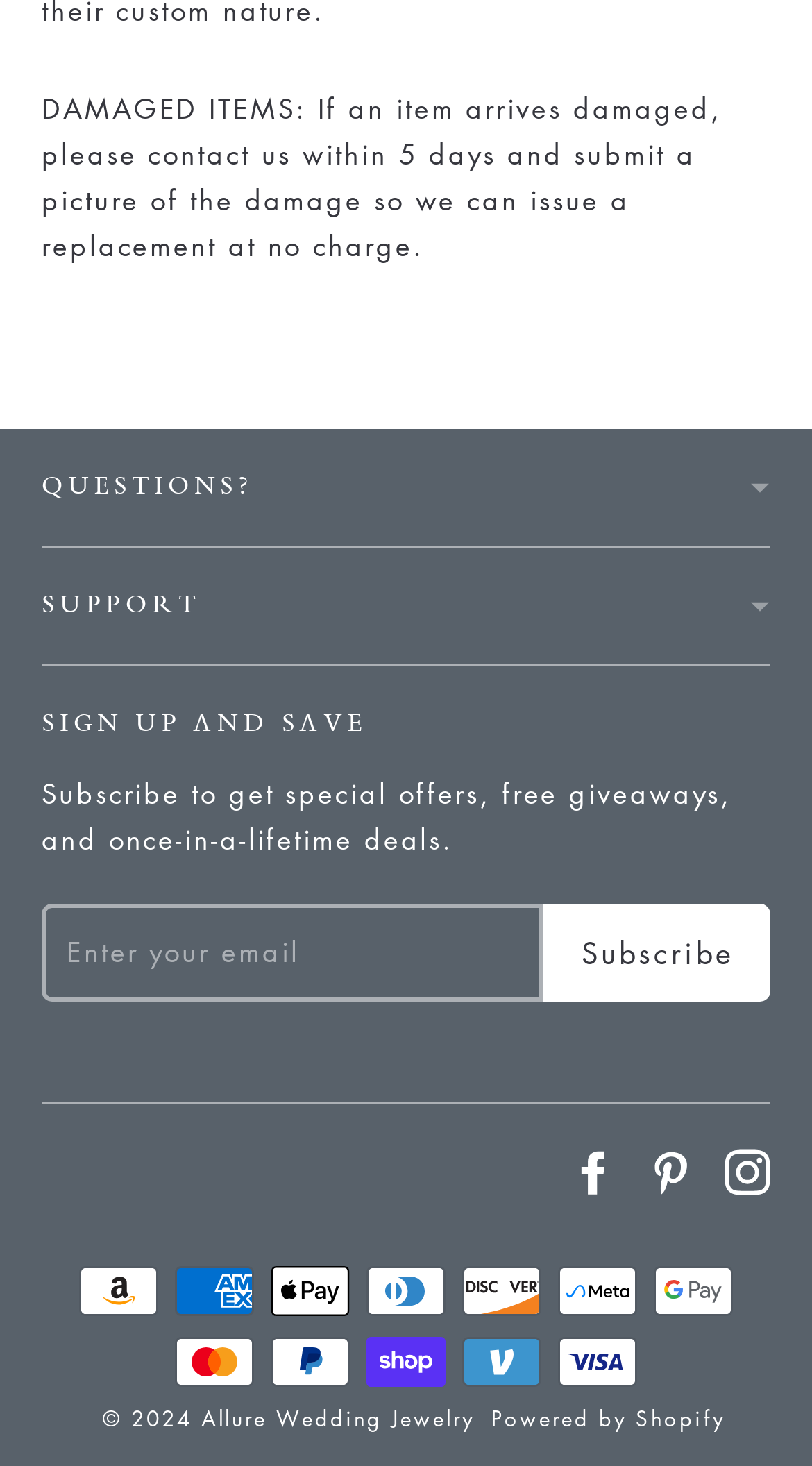Find and specify the bounding box coordinates that correspond to the clickable region for the instruction: "Enter your email".

[0.051, 0.617, 0.67, 0.683]